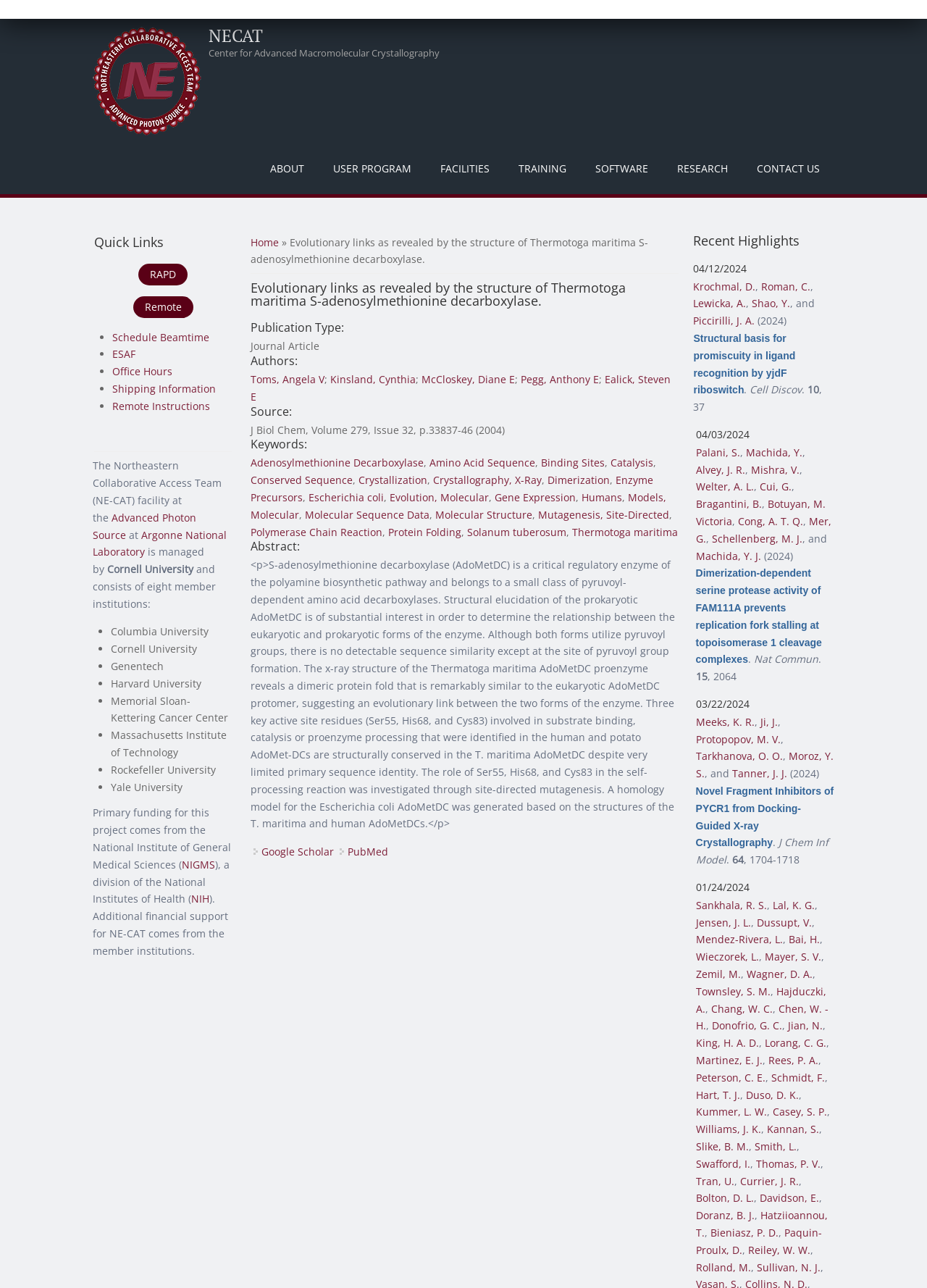Determine the bounding box for the UI element described here: "Contact Us".

None